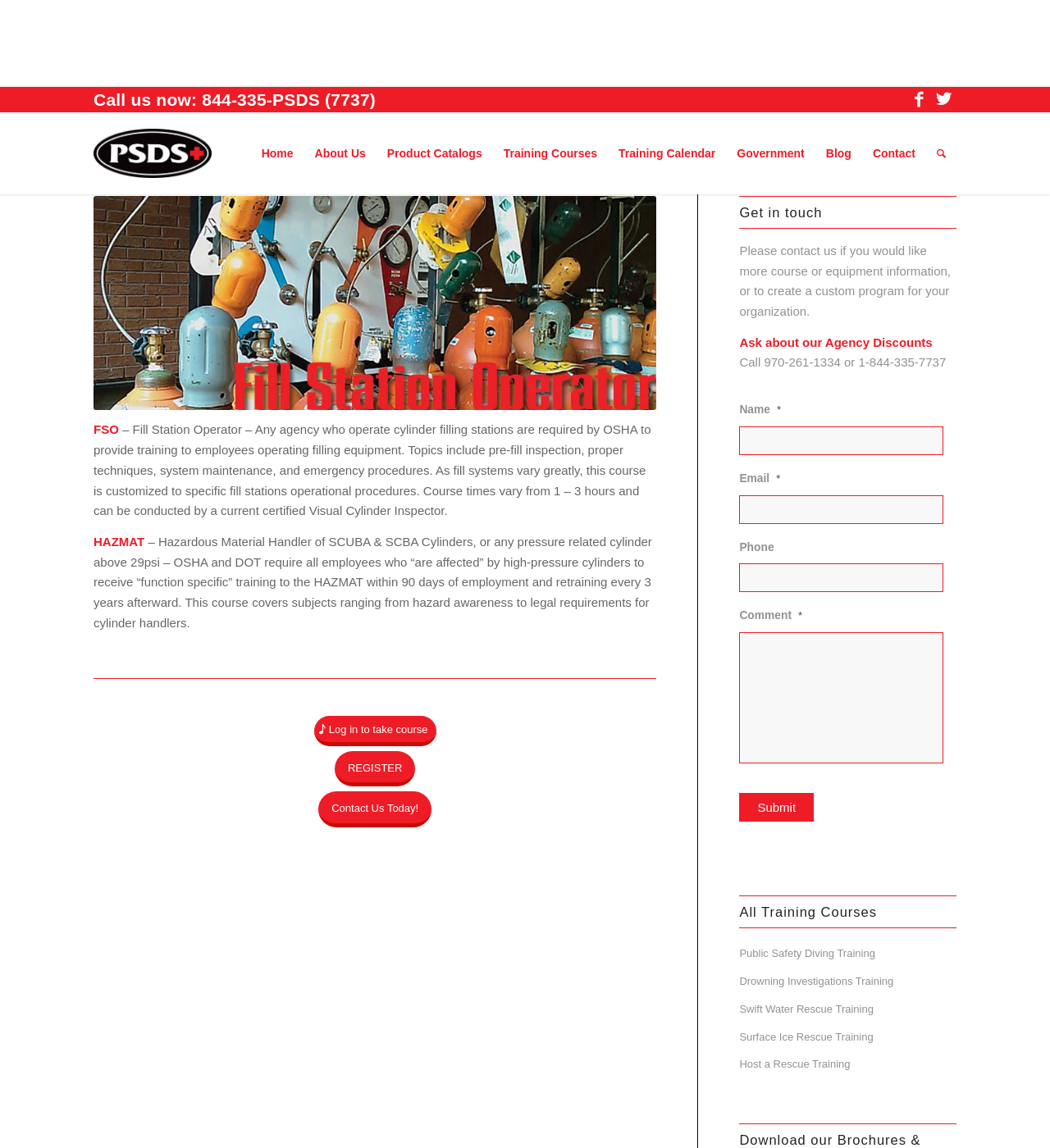Answer in one word or a short phrase: 
What is the purpose of the Fill Station Operator Course?

OSHA training for employees